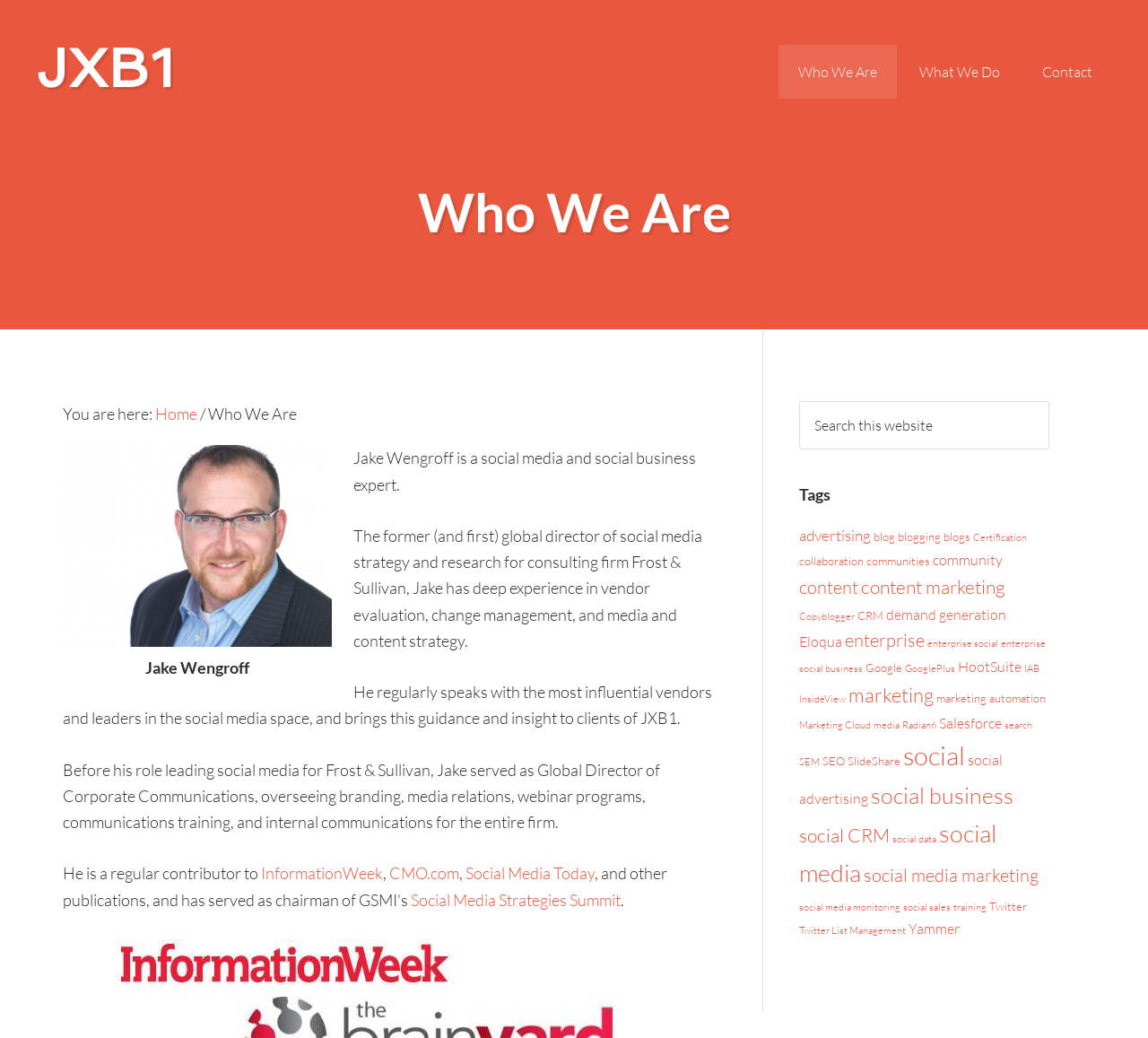Provide an in-depth caption for the webpage.

The webpage is about JXB1 Social Business and Jake Wengroff, a social media and social business expert. At the top of the page, there are four links: "JXB1", "Who We Are", "What We Do", and "Contact". Below these links, there is a heading "Who We Are" with a breadcrumb navigation showing the current page location. 

To the right of the breadcrumb navigation, there is a figure with an image of Jake Wengroff and a caption describing him. Below the figure, there are several paragraphs of text describing Jake Wengroff's background, experience, and expertise in social media and social business. 

On the right side of the page, there is a primary sidebar with a search box and a list of tags. The tags are links to various topics, such as advertising, blogging, content marketing, and social media, with the number of items related to each topic in parentheses. 

Overall, the webpage provides an introduction to Jake Wengroff and his expertise in social media and social business, with a focus on his background, experience, and areas of expertise.